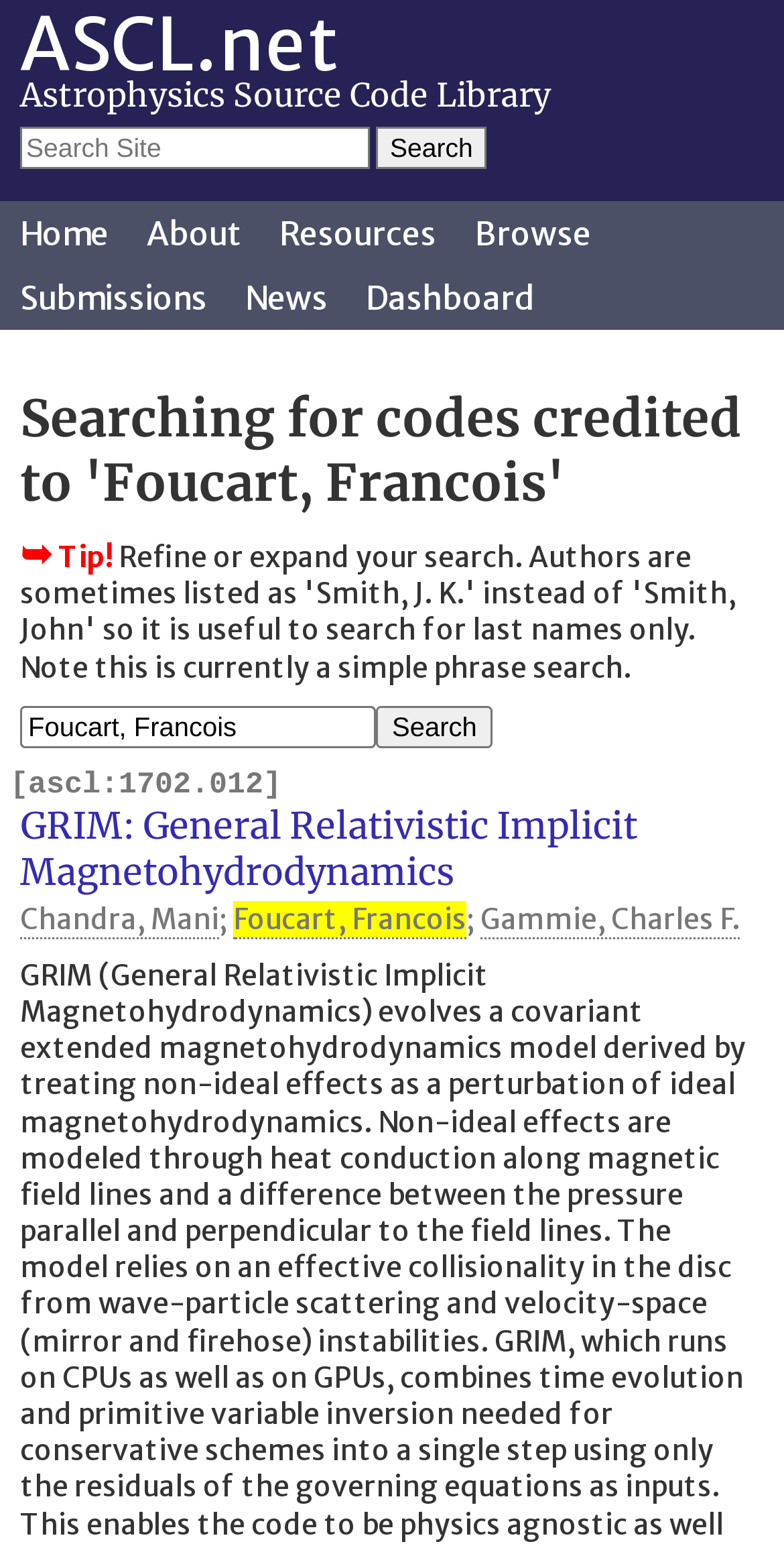Extract the bounding box coordinates for the HTML element that matches this description: "GRIM: General Relativistic Implicit Magnetohydrodynamics". The coordinates should be four float numbers between 0 and 1, i.e., [left, top, right, bottom].

[0.026, 0.52, 0.813, 0.58]